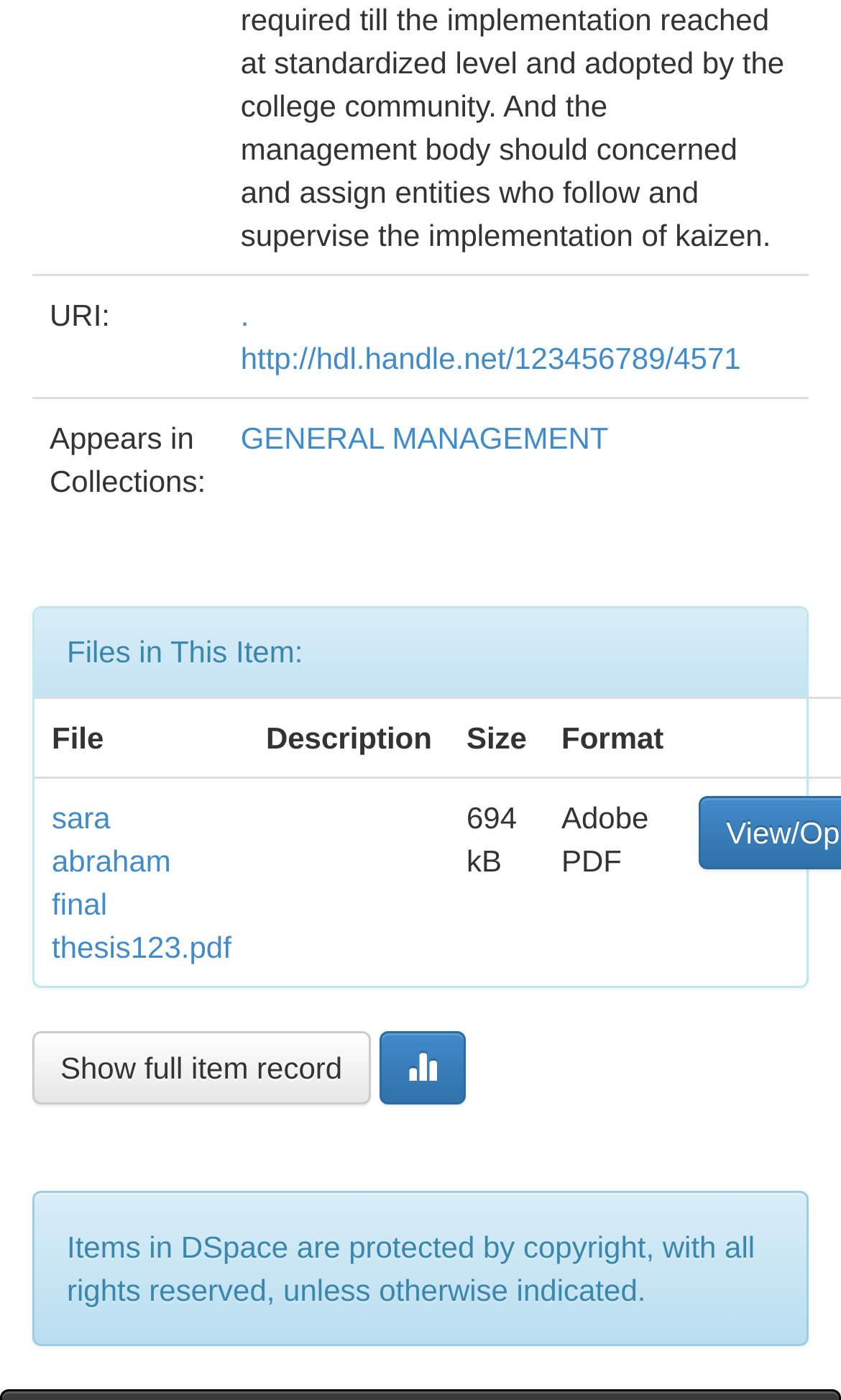What is the collection of this item?
Utilize the information in the image to give a detailed answer to the question.

The collection of this item can be found in the second row of the webpage, in the gridcell element that contains the text 'GENERAL MANAGEMENT'.